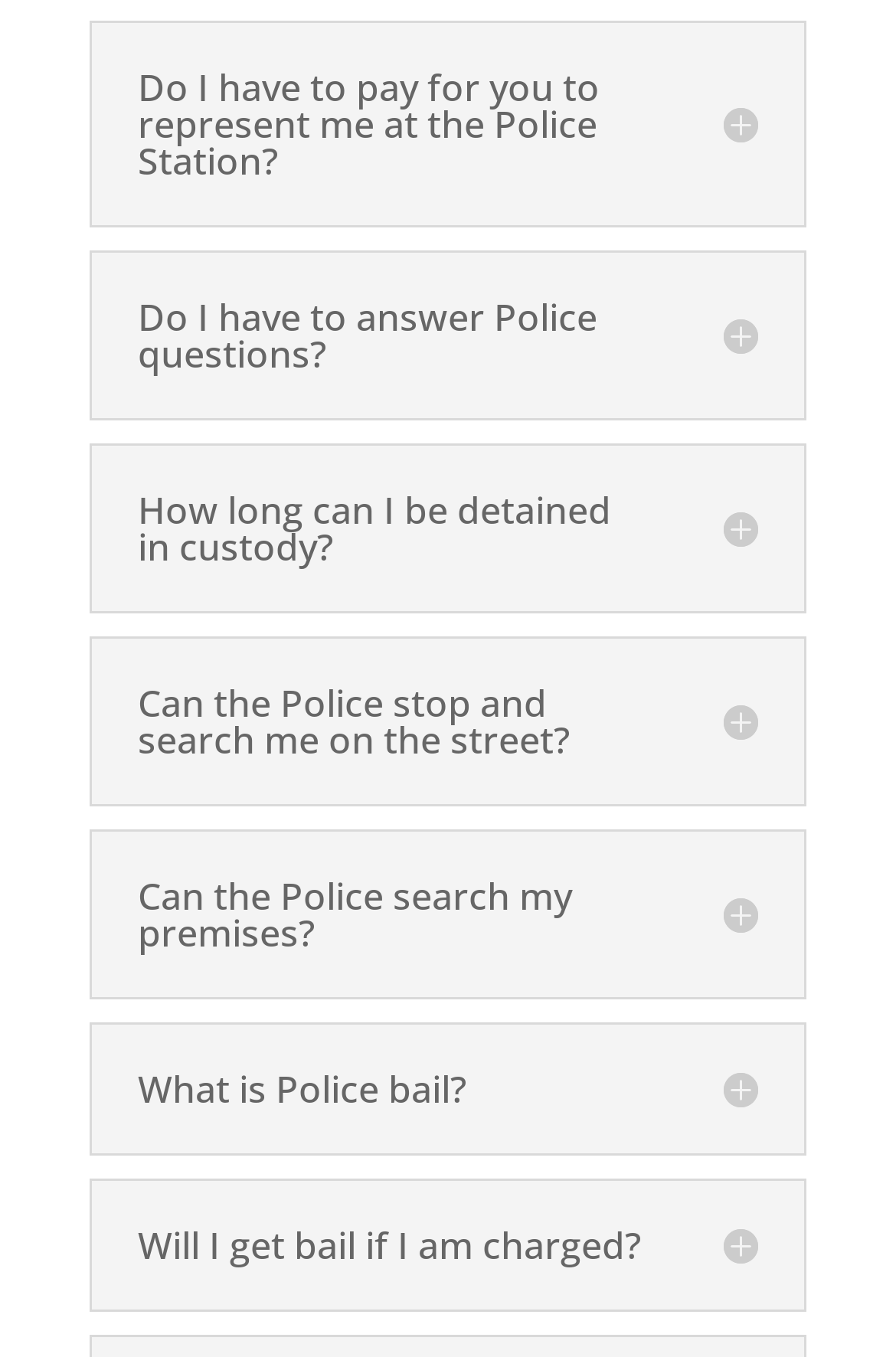Identify the bounding box of the UI component described as: "Recommended Ph.D.Supervisor".

None